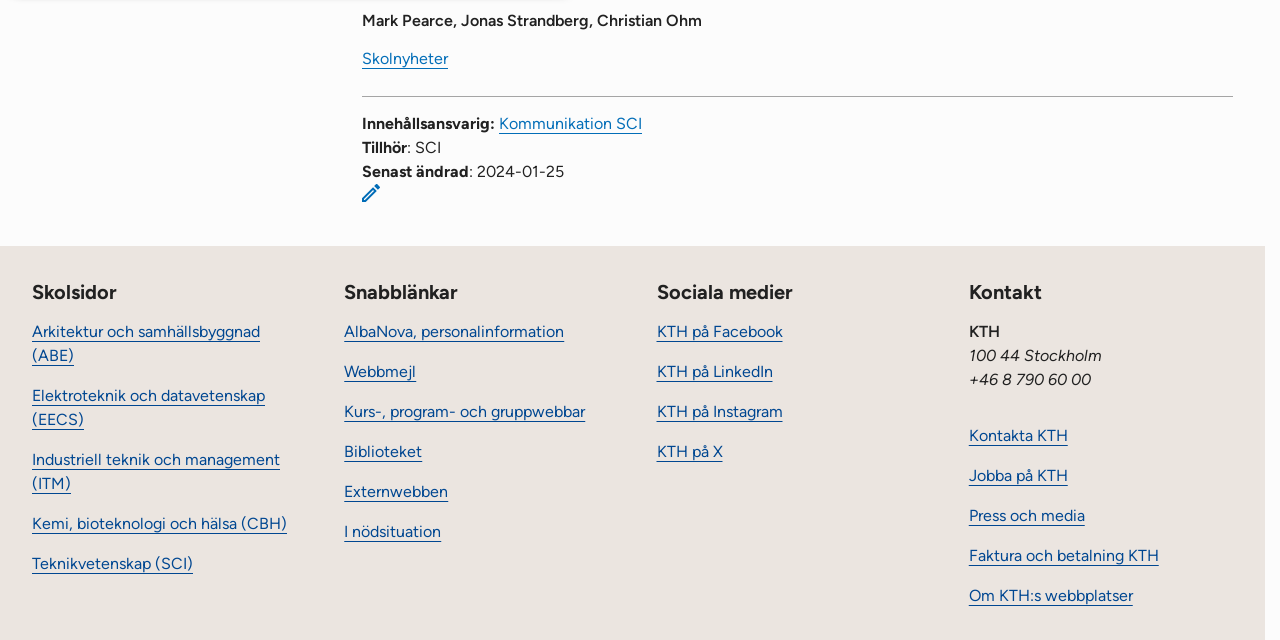Show the bounding box coordinates of the region that should be clicked to follow the instruction: "Click on Skolnyheter."

[0.283, 0.077, 0.35, 0.106]